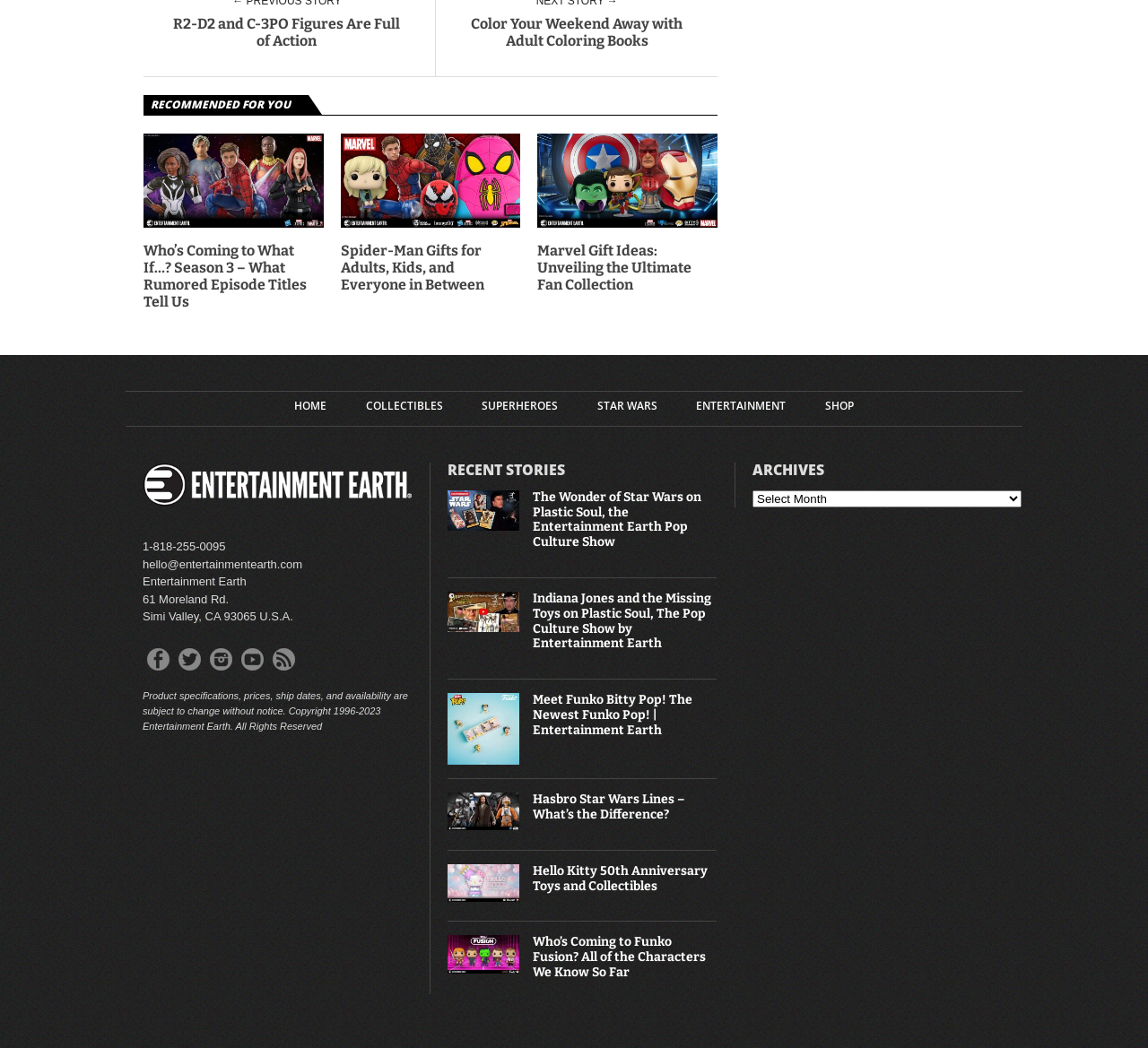Please locate the bounding box coordinates for the element that should be clicked to achieve the following instruction: "Click on the 'R2-D2 and C-3PO Figures Are Full of Action' link". Ensure the coordinates are given as four float numbers between 0 and 1, i.e., [left, top, right, bottom].

[0.145, 0.014, 0.355, 0.047]